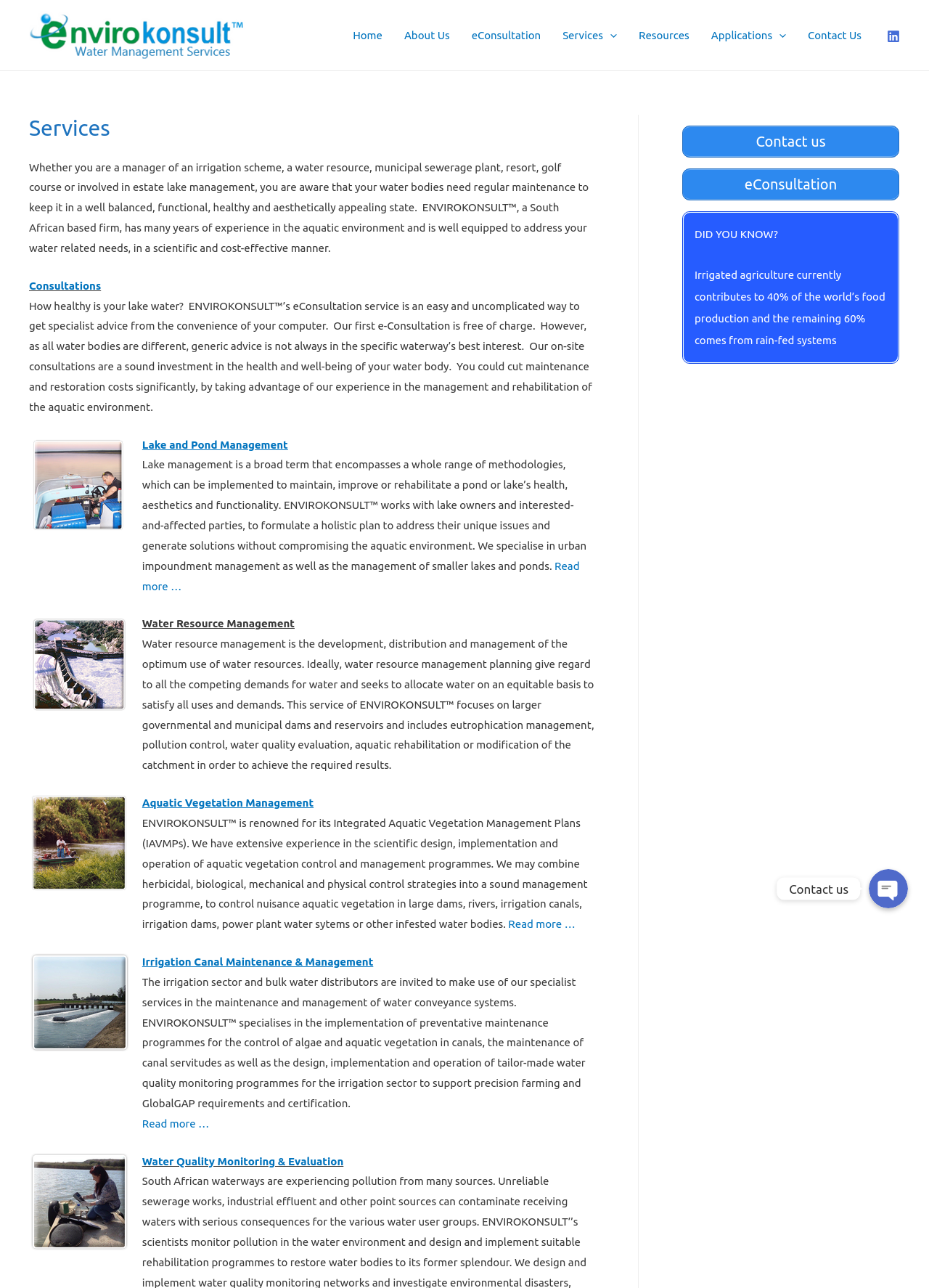Locate the bounding box coordinates of the element that needs to be clicked to carry out the instruction: "Learn more about 'Water Quality Monitoring & Evaluation'". The coordinates should be given as four float numbers ranging from 0 to 1, i.e., [left, top, right, bottom].

[0.153, 0.897, 0.37, 0.906]